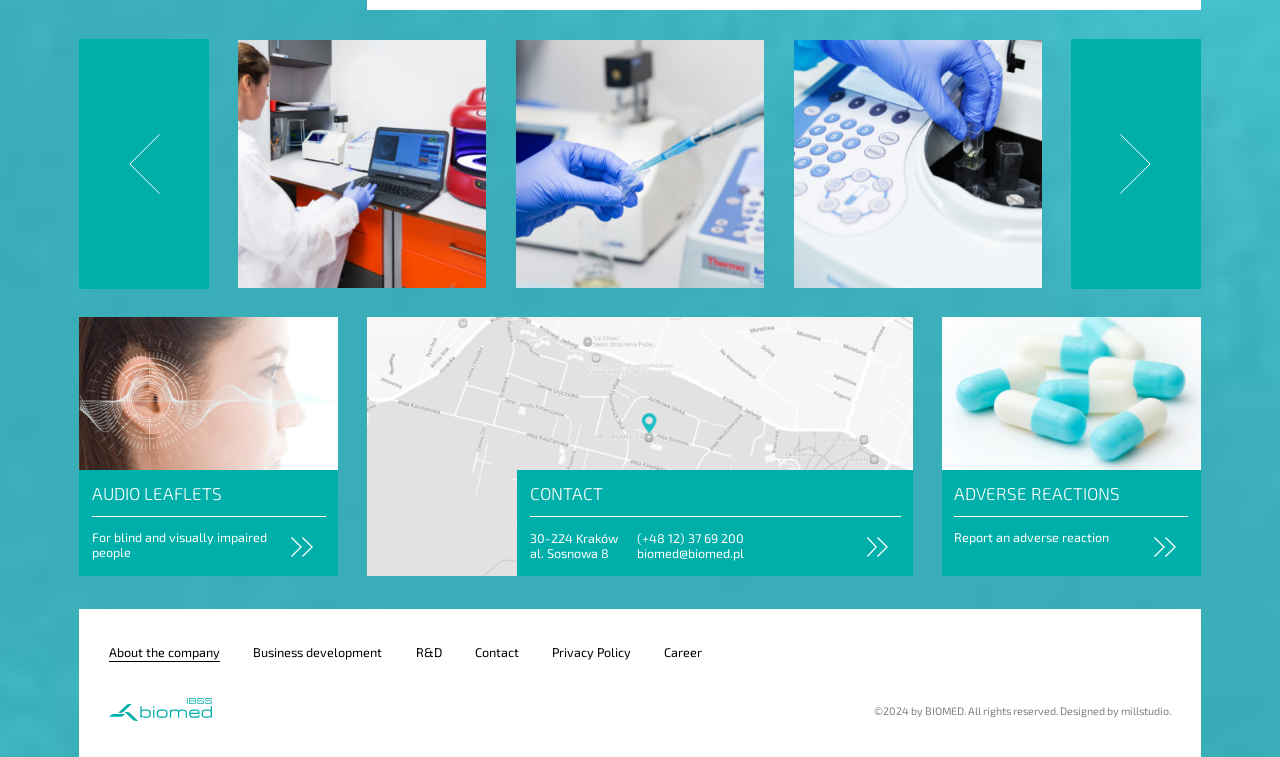What is the company's address?
From the image, respond with a single word or phrase.

30-224 Kraków al. Sosnowa 8